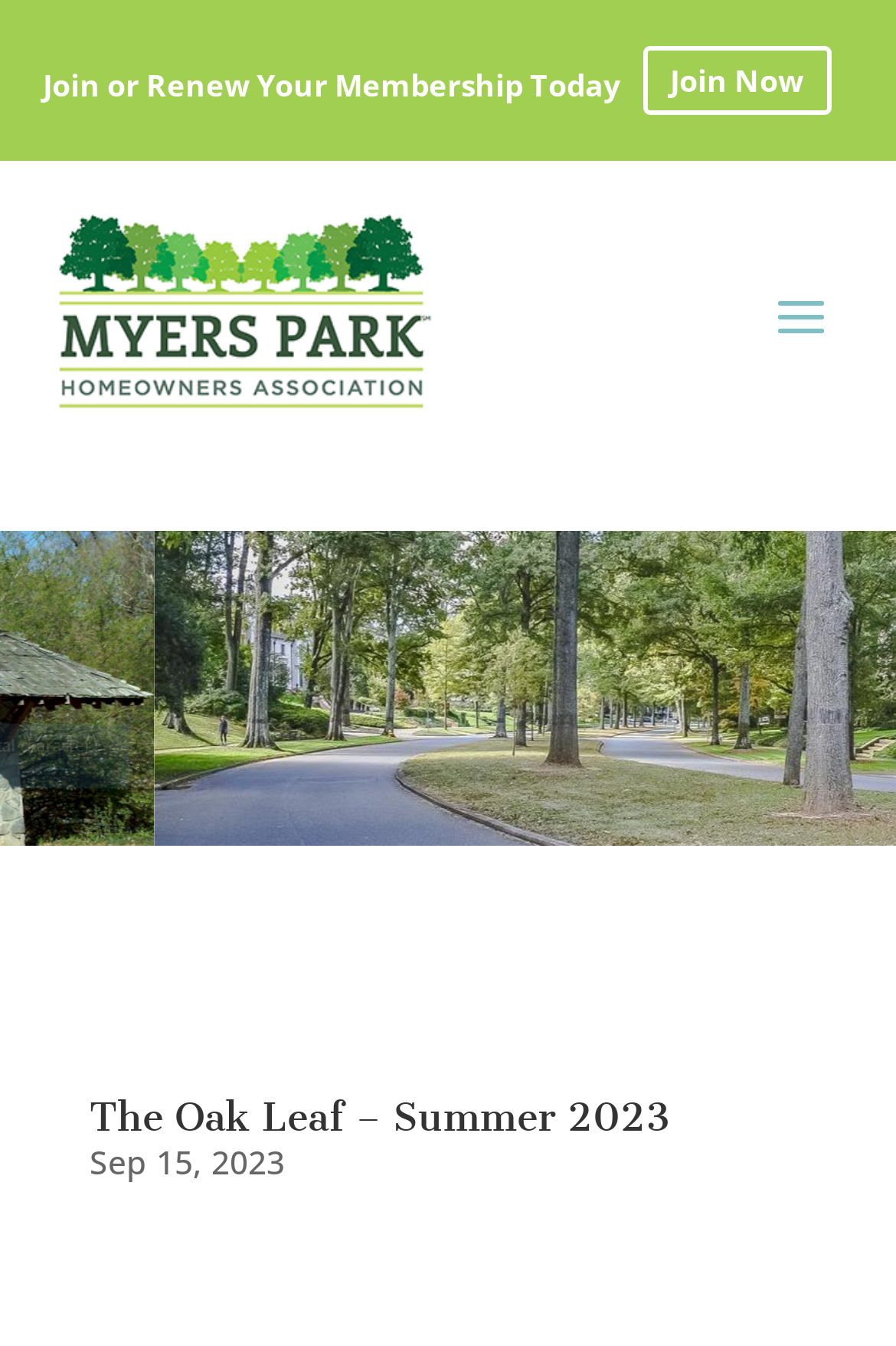What is the call to action on the top right?
Answer the question in as much detail as possible.

The top right section of the webpage has a prominent call to action button with the text 'Join Now', indicating that the website is encouraging users to join or renew their membership.